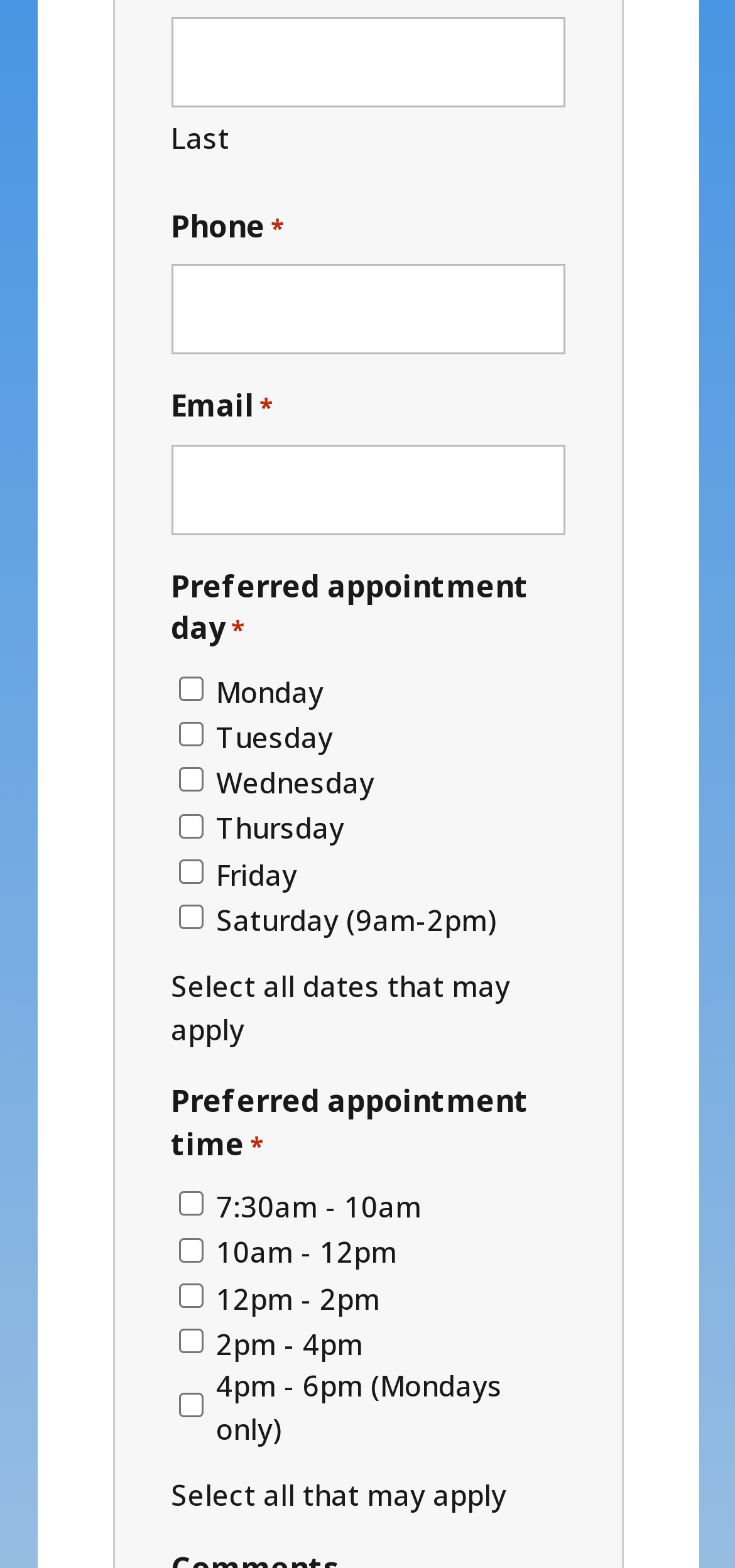Locate the bounding box coordinates of the segment that needs to be clicked to meet this instruction: "Enter email address".

[0.232, 0.284, 0.768, 0.341]